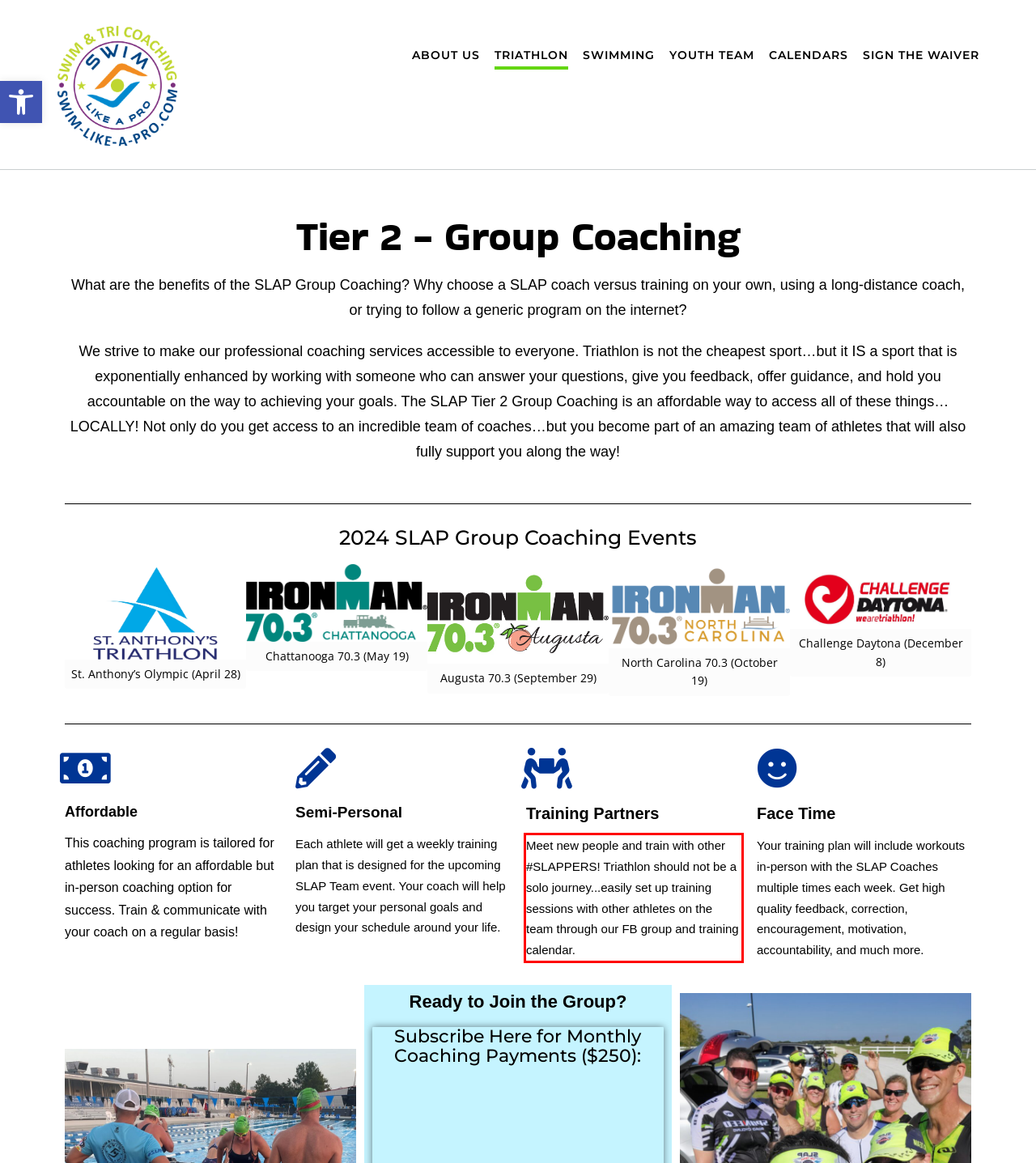With the given screenshot of a webpage, locate the red rectangle bounding box and extract the text content using OCR.

Meet new people and train with other #SLAPPERS! Triathlon should not be a solo journey...easily set up training sessions with other athletes on the team through our FB group and training calendar.